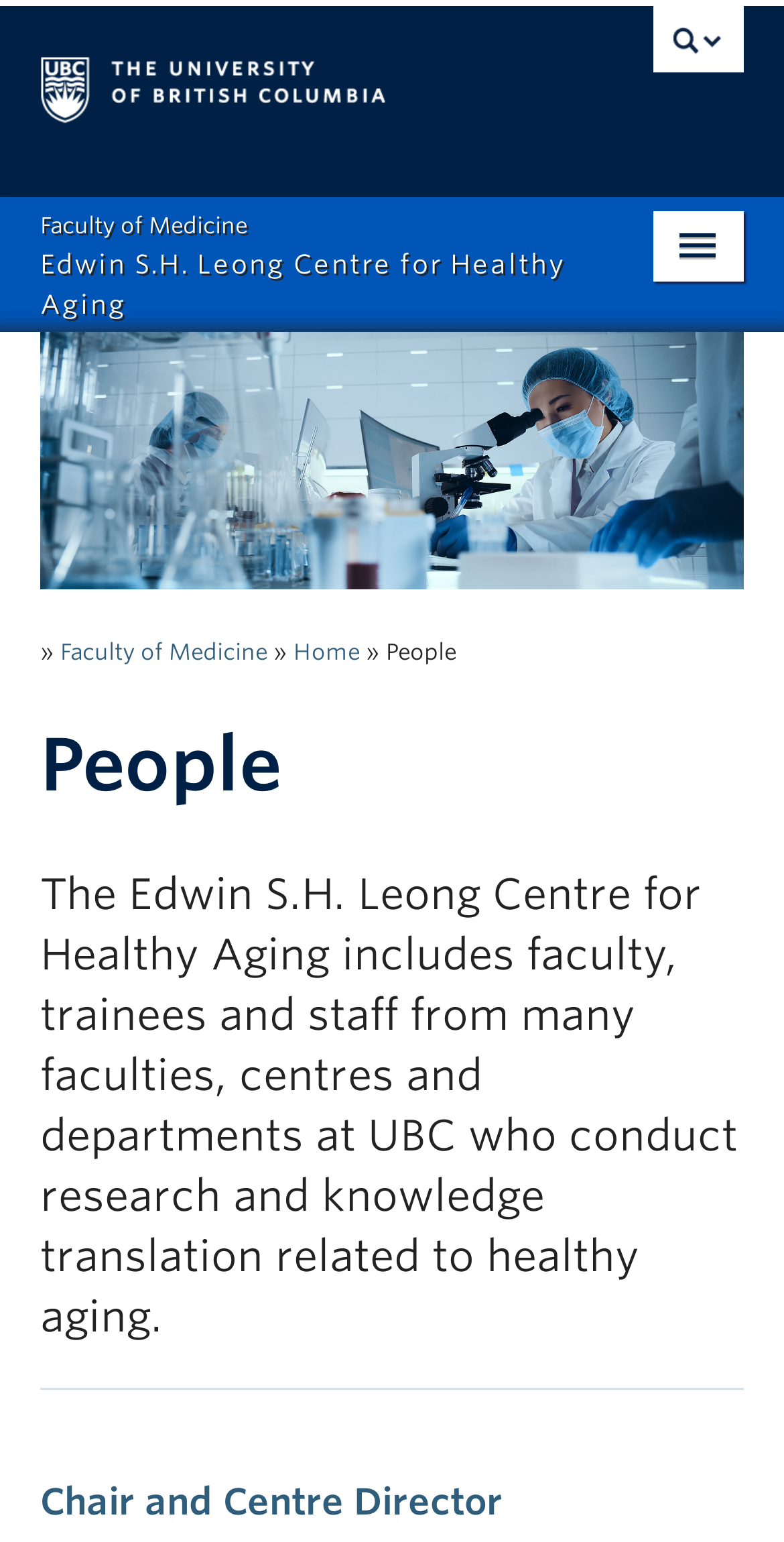Please provide the bounding box coordinates for the element that needs to be clicked to perform the following instruction: "visit the Home Page". The coordinates should be given as four float numbers between 0 and 1, i.e., [left, top, right, bottom].

[0.0, 0.215, 1.0, 0.267]